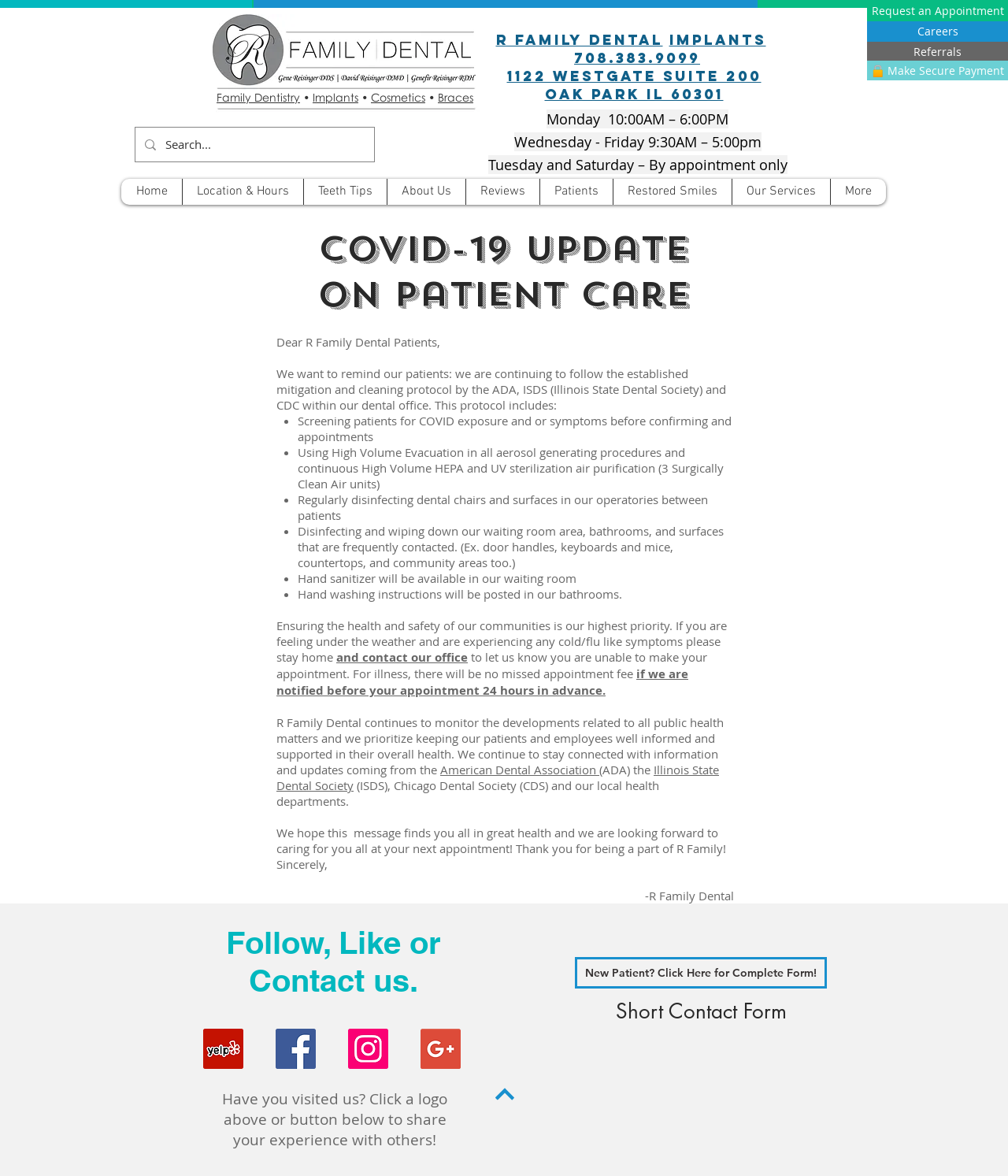Indicate the bounding box coordinates of the element that needs to be clicked to satisfy the following instruction: "View location and hours". The coordinates should be four float numbers between 0 and 1, i.e., [left, top, right, bottom].

[0.18, 0.152, 0.301, 0.174]